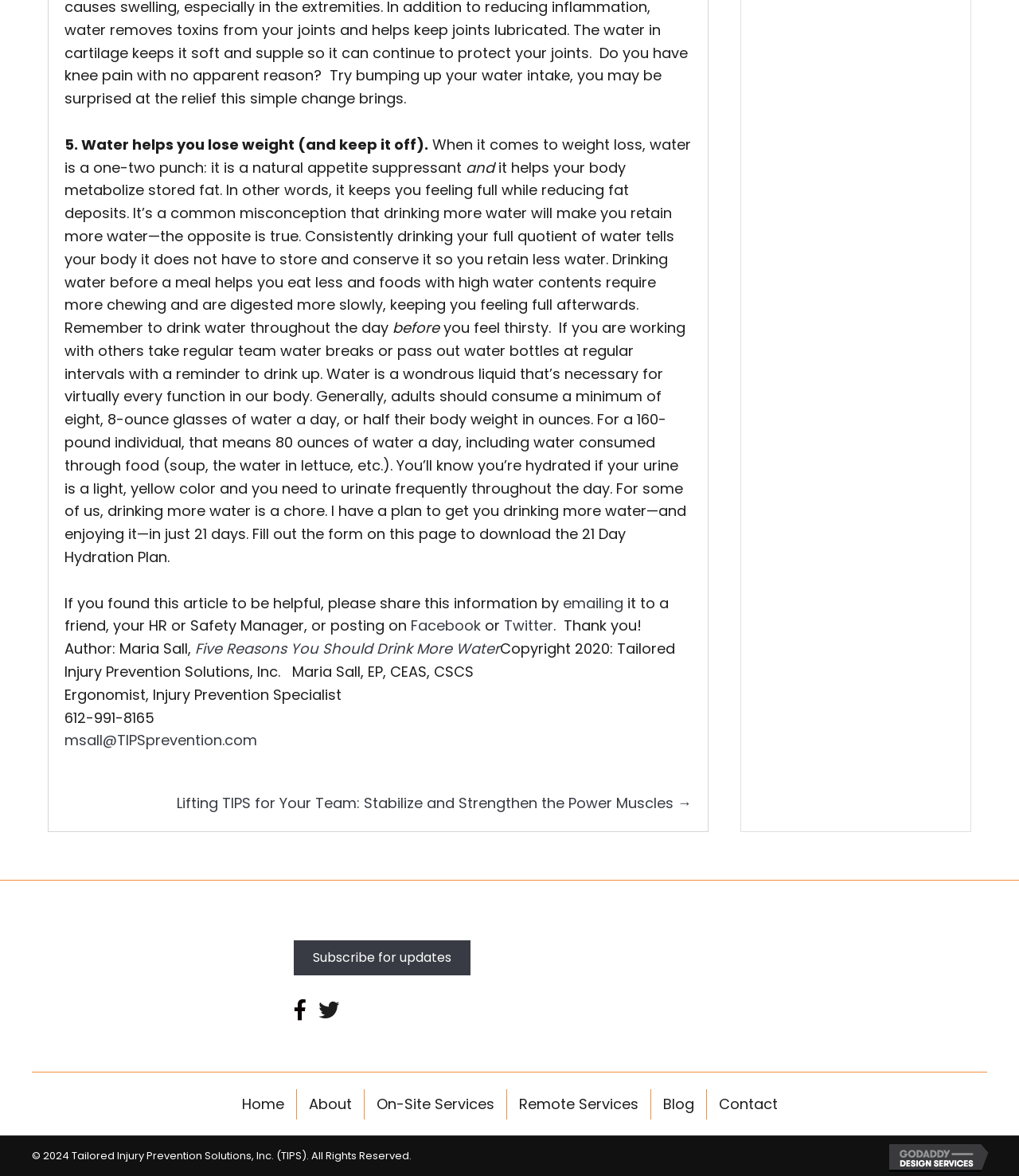Can you find the bounding box coordinates for the element that needs to be clicked to execute this instruction: "Click the link to download the 21 Day Hydration Plan"? The coordinates should be given as four float numbers between 0 and 1, i.e., [left, top, right, bottom].

[0.063, 0.27, 0.673, 0.482]